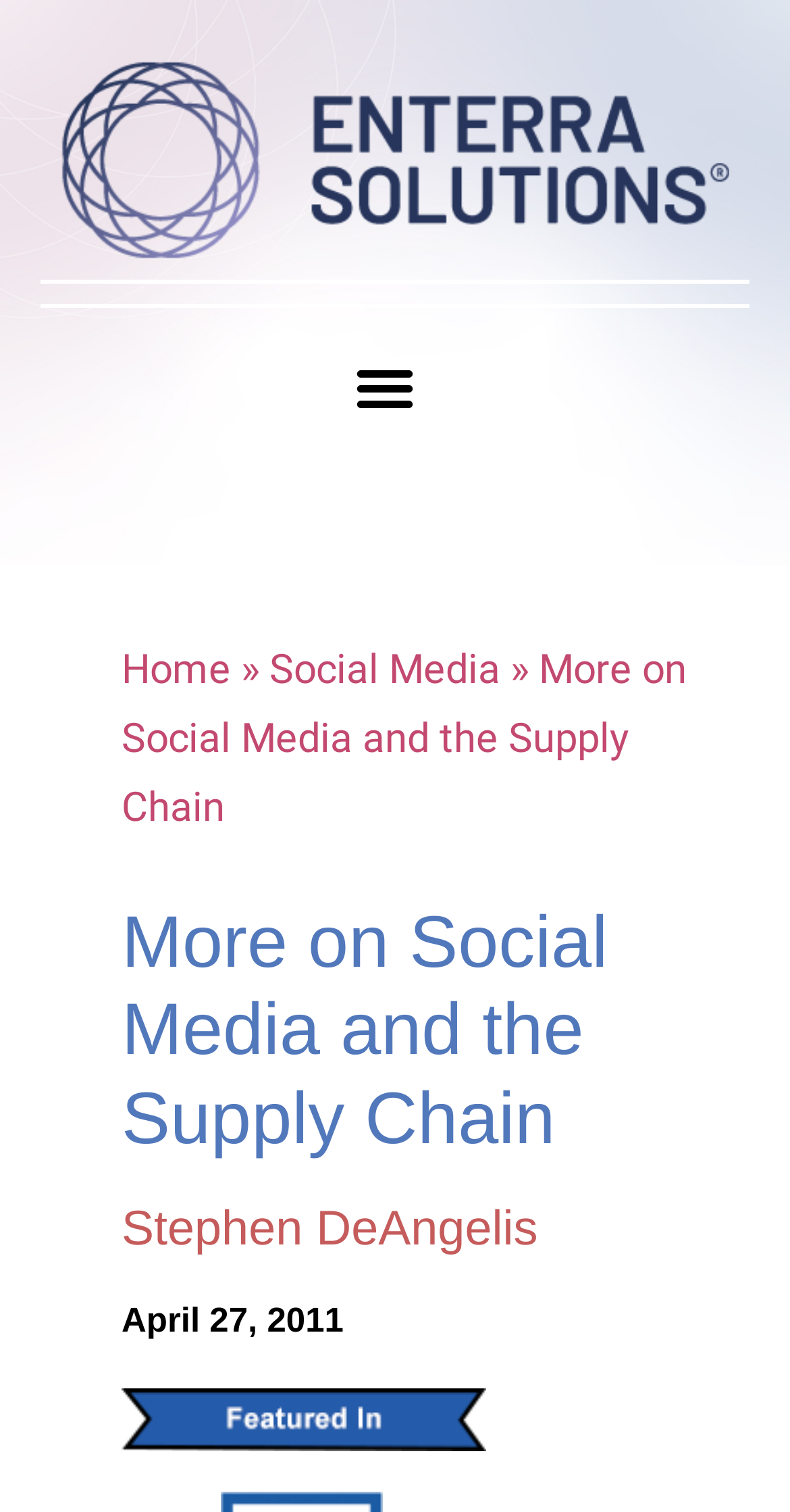Please respond in a single word or phrase: 
What is the purpose of the button?

Menu Toggle